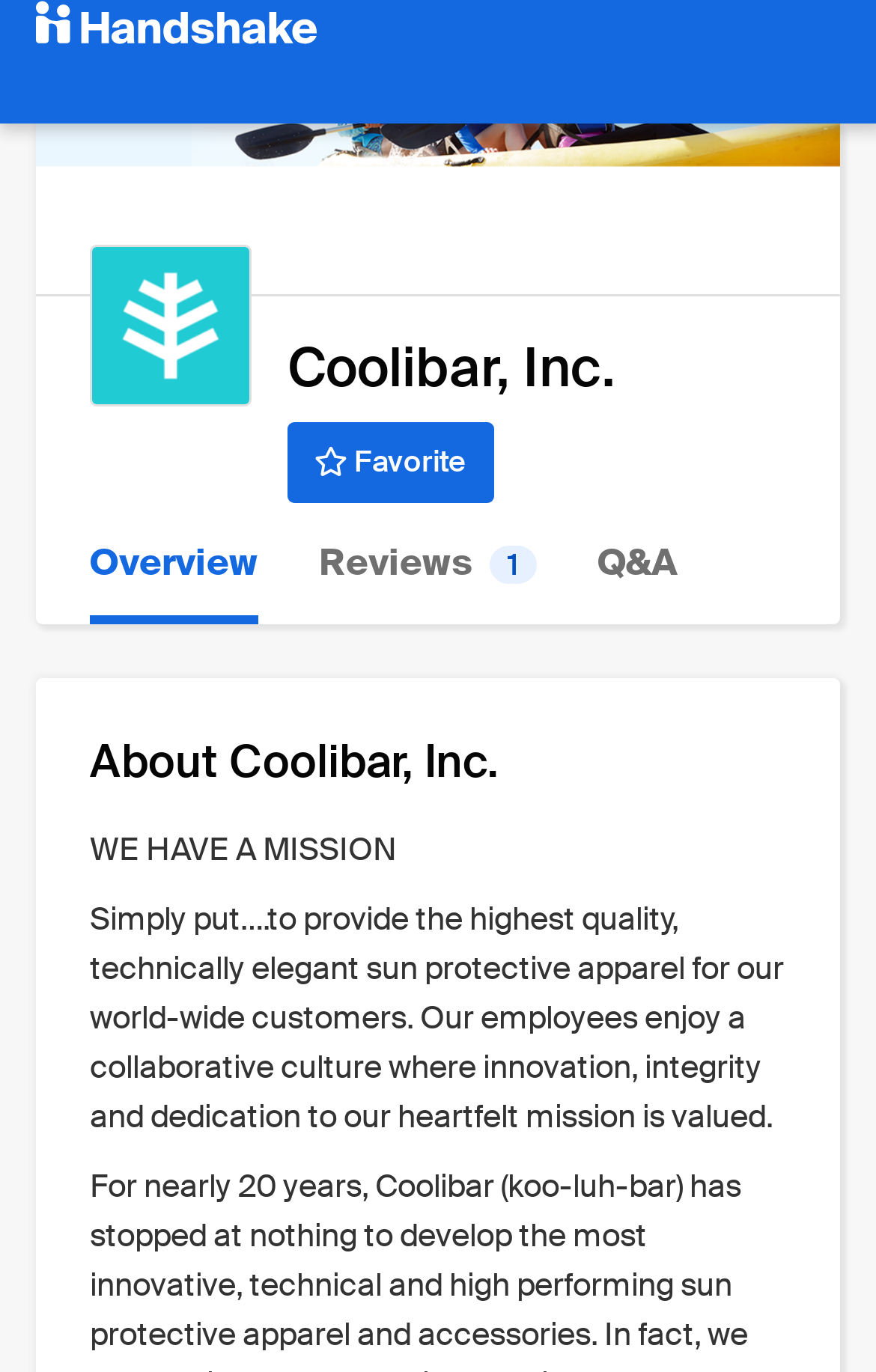Provide a short, one-word or phrase answer to the question below:
What is the main topic of the text below the company name?

Company mission